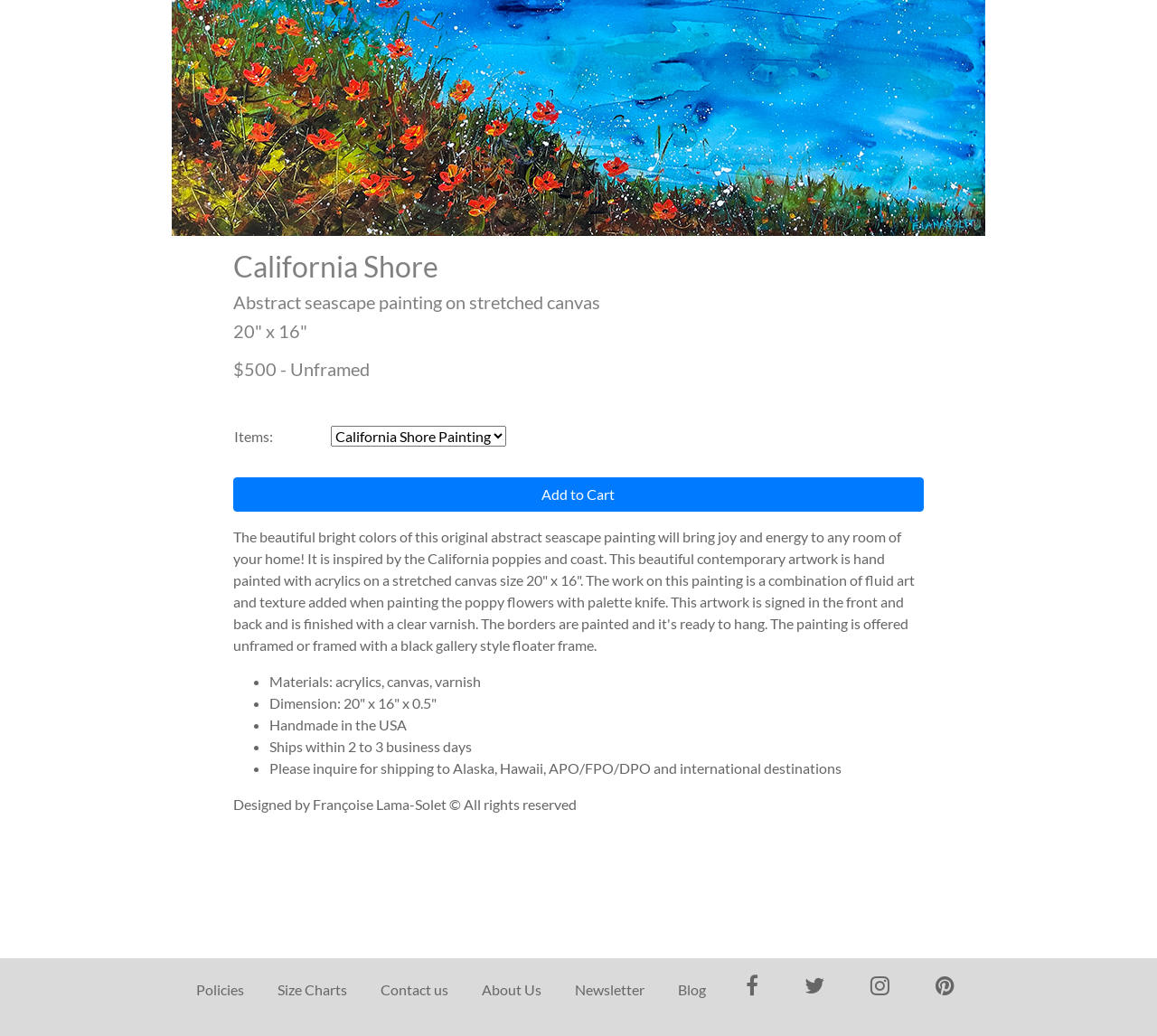Return the bounding box coordinates of the UI element that corresponds to this description: "Contact us". The coordinates must be given as four float numbers in the range of 0 and 1, [left, top, right, bottom].

[0.316, 0.939, 0.401, 0.972]